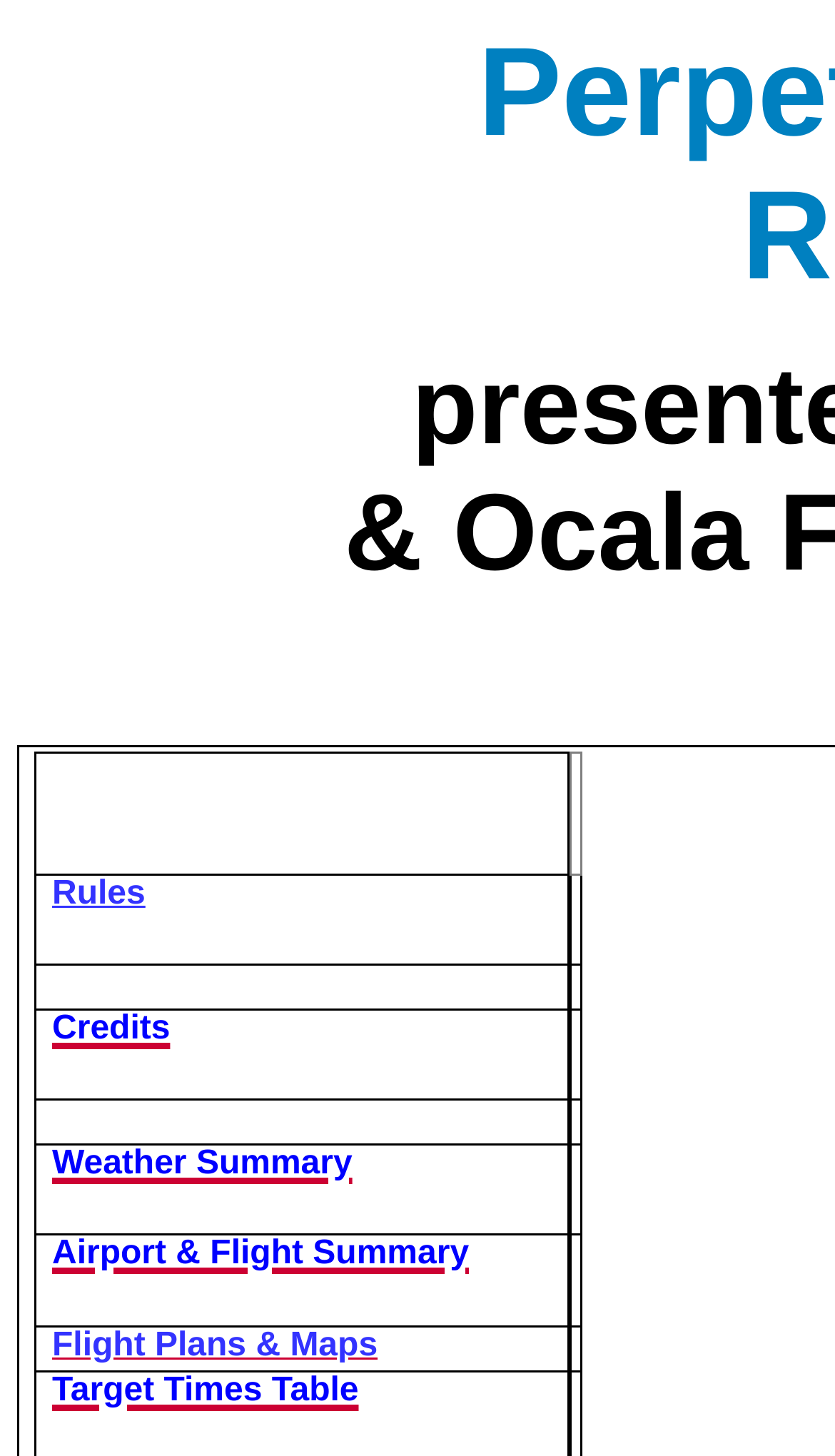Kindly respond to the following question with a single word or a brief phrase: 
What is the last link in the grid?

Target Times Table